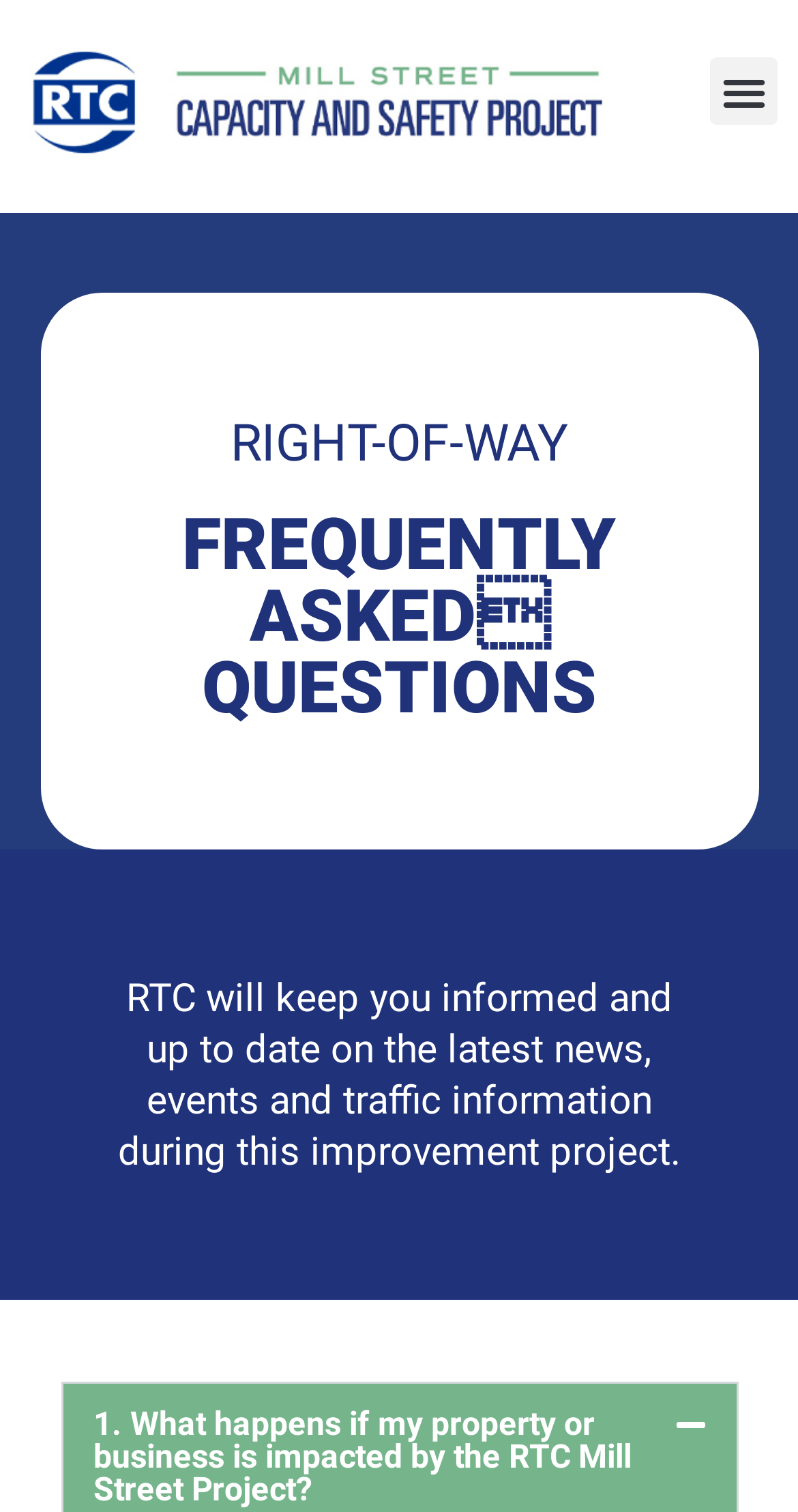Generate the text of the webpage's primary heading.

FREQUENTLY ASKED
QUESTIONS